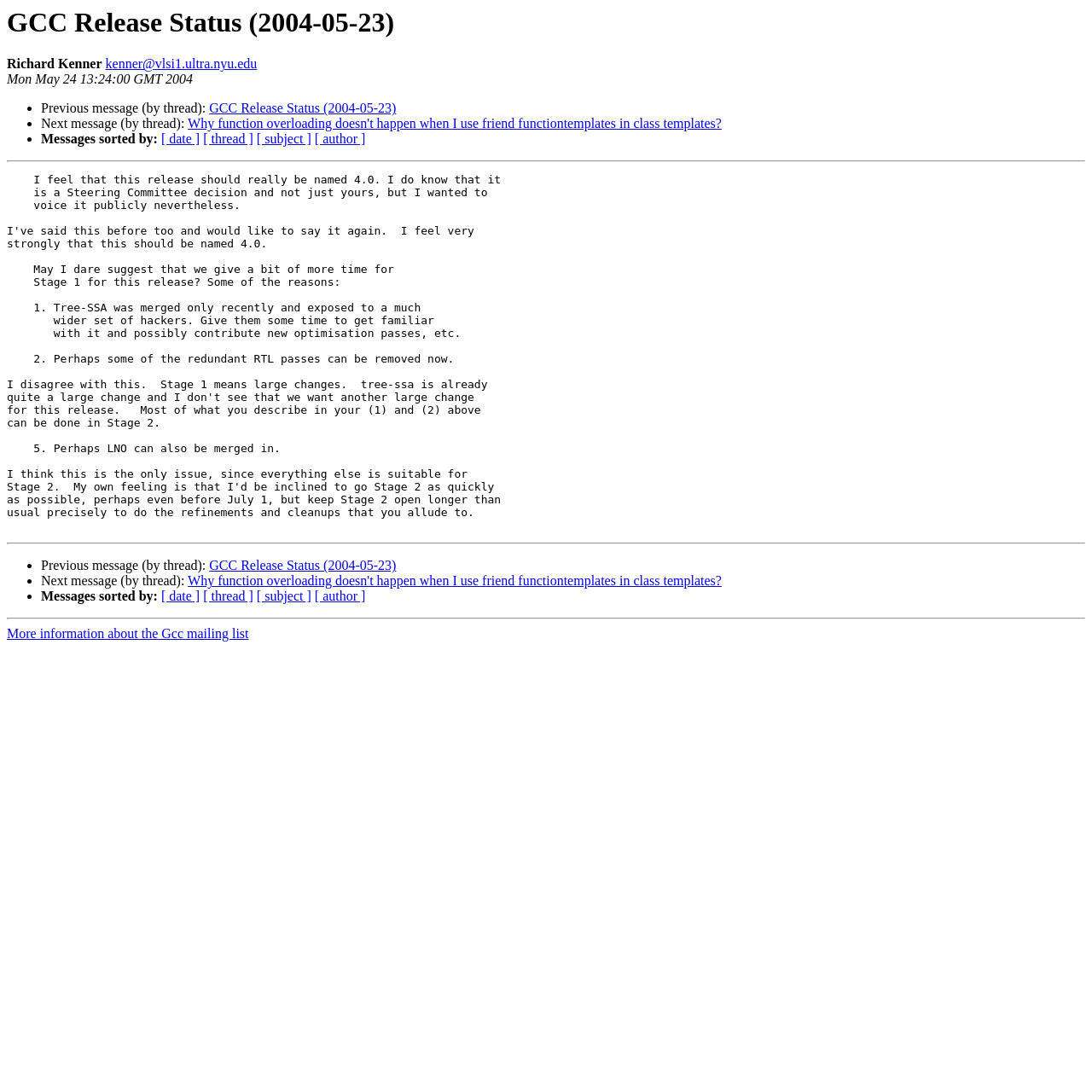Determine the bounding box coordinates for the area you should click to complete the following instruction: "View previous message".

[0.192, 0.093, 0.363, 0.106]